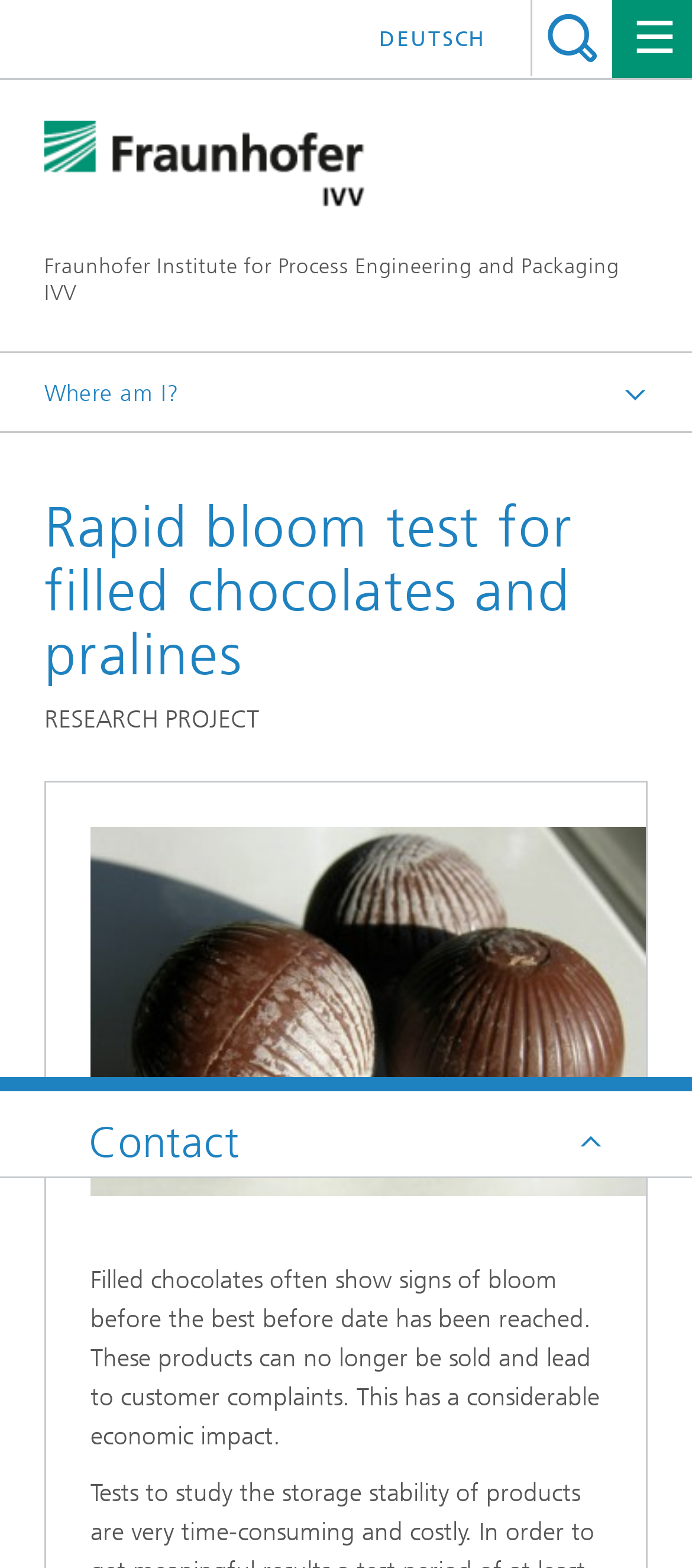Given the webpage screenshot, identify the bounding box of the UI element that matches this description: "Chocolate foods".

[0.231, 0.354, 0.471, 0.37]